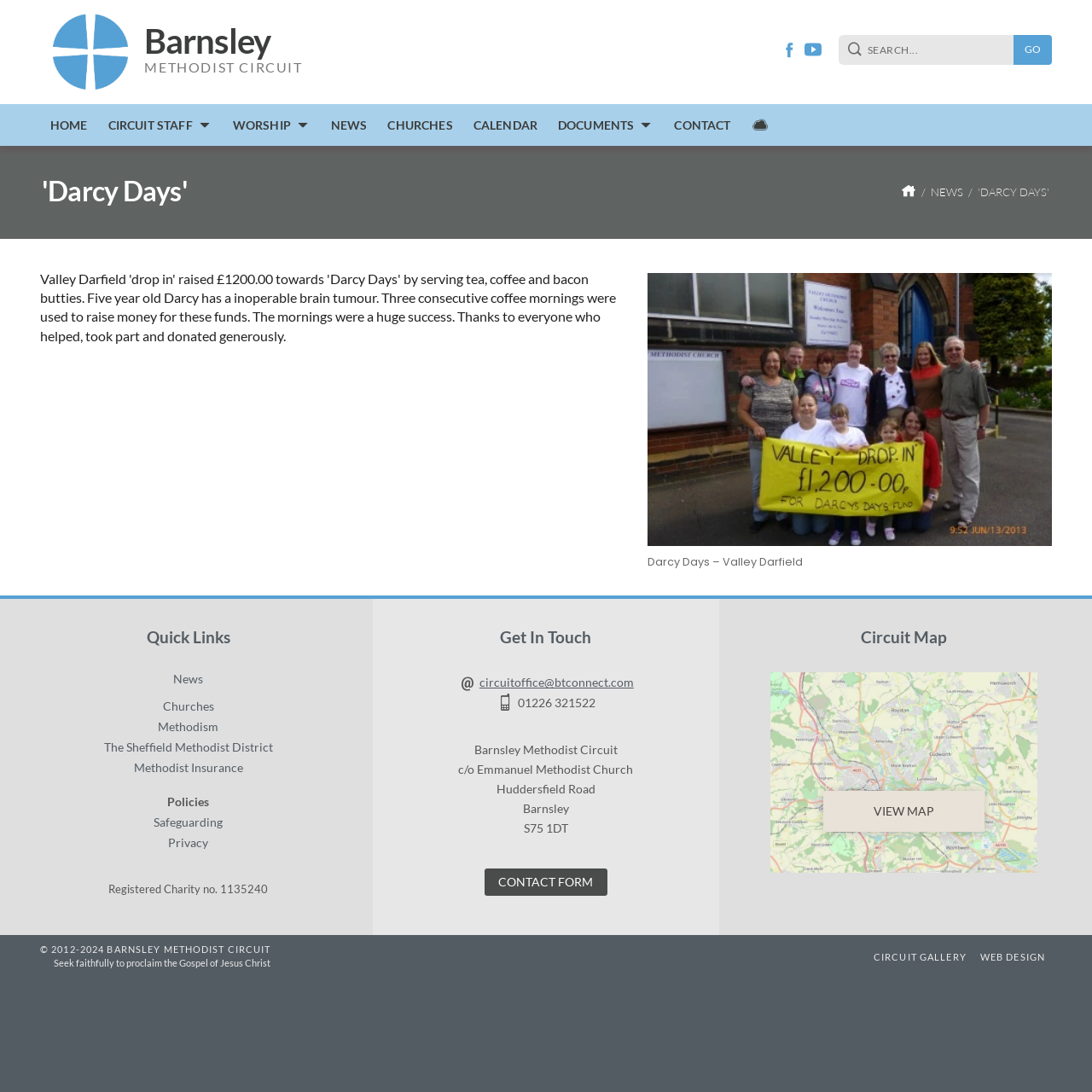Identify the bounding box coordinates for the element that needs to be clicked to fulfill this instruction: "Contact the circuit office". Provide the coordinates in the format of four float numbers between 0 and 1: [left, top, right, bottom].

[0.439, 0.618, 0.58, 0.632]